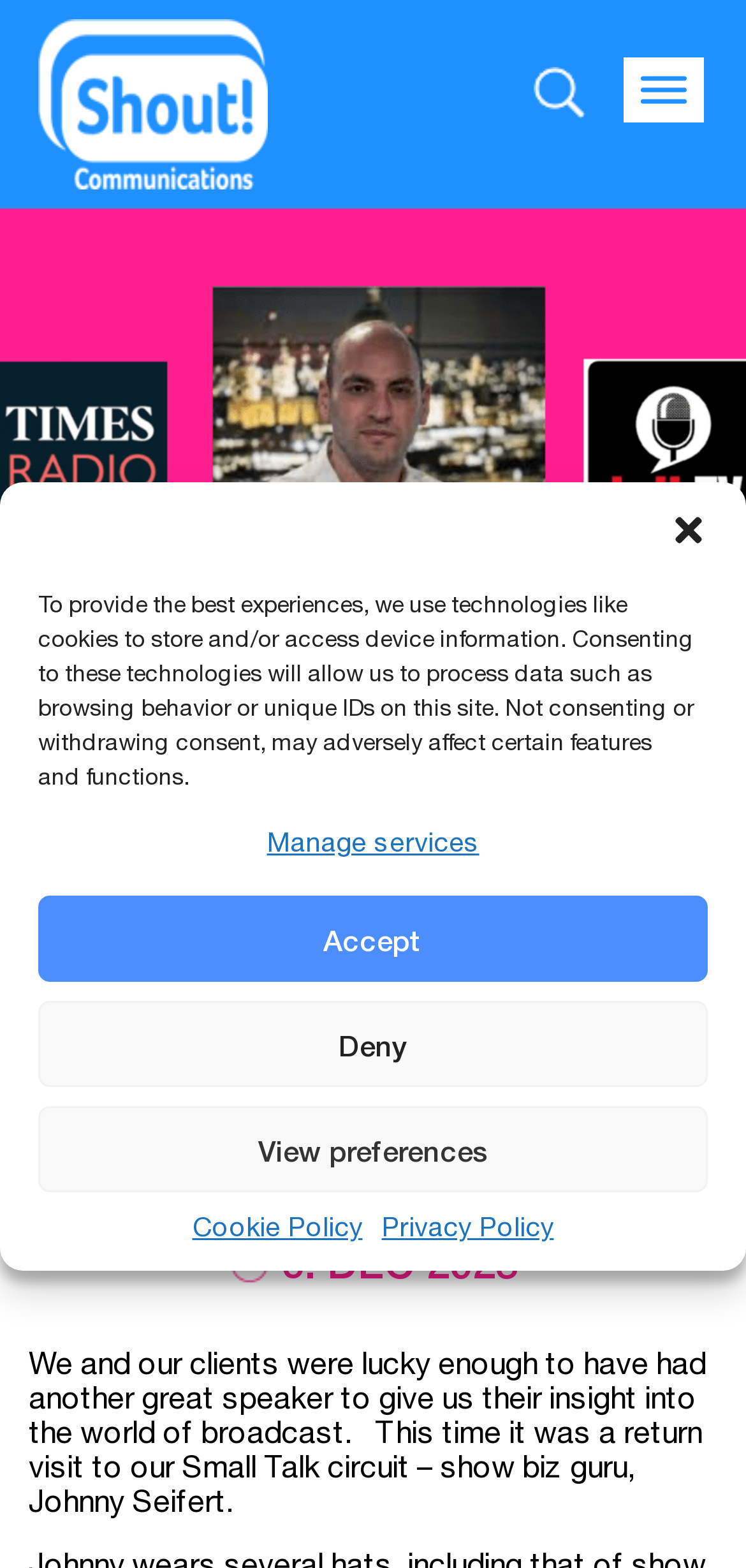Specify the bounding box coordinates of the area to click in order to execute this command: 'Toggle the menu'. The coordinates should consist of four float numbers ranging from 0 to 1, and should be formatted as [left, top, right, bottom].

[0.859, 0.049, 0.921, 0.066]